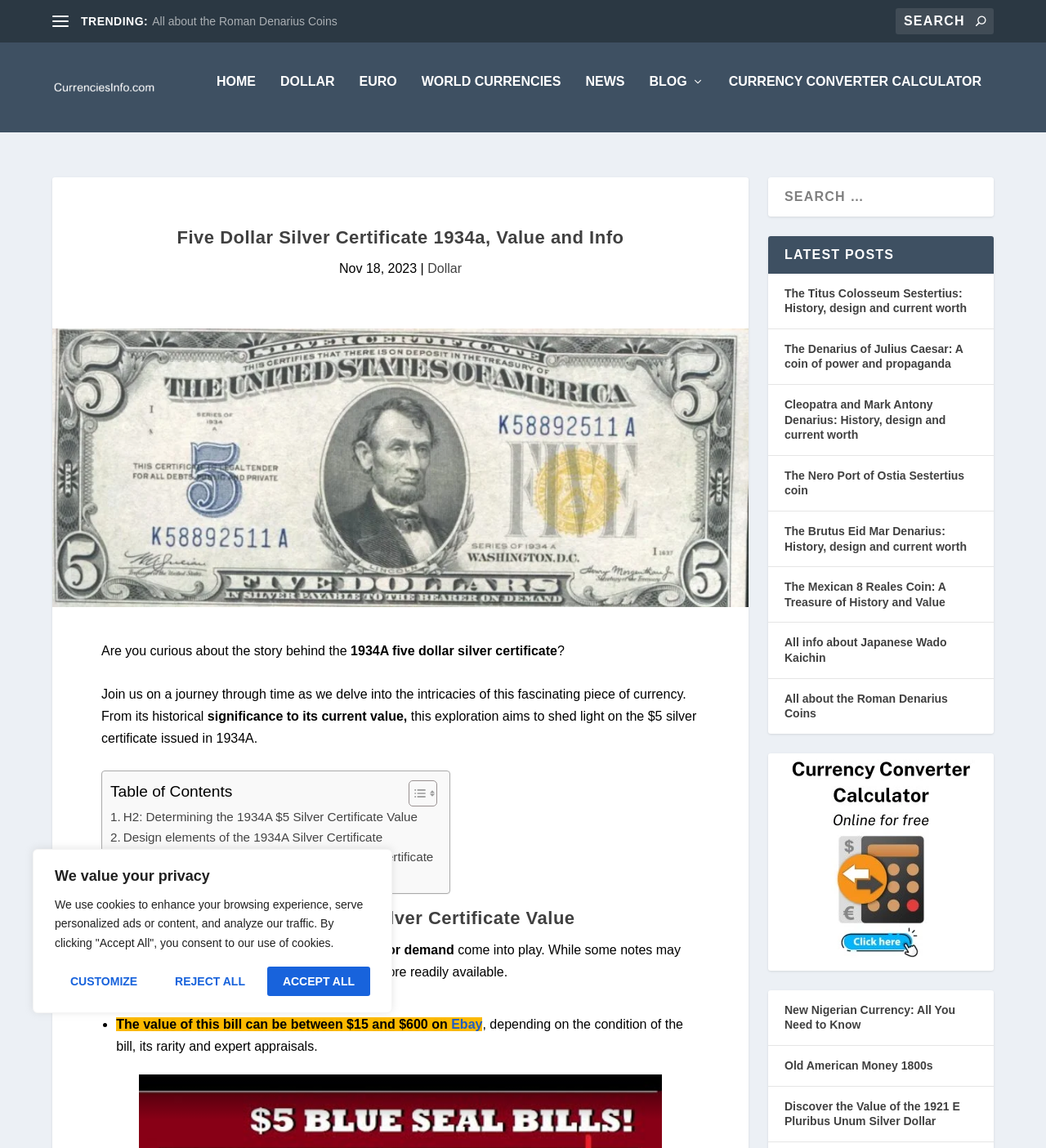Refer to the image and provide a thorough answer to this question:
What is the name of the currency converter calculator mentioned on the webpage?

The webpage mentions a currency converter calculator online free, which is a tool that can be used to convert currencies. The webpage also provides a link to this calculator.